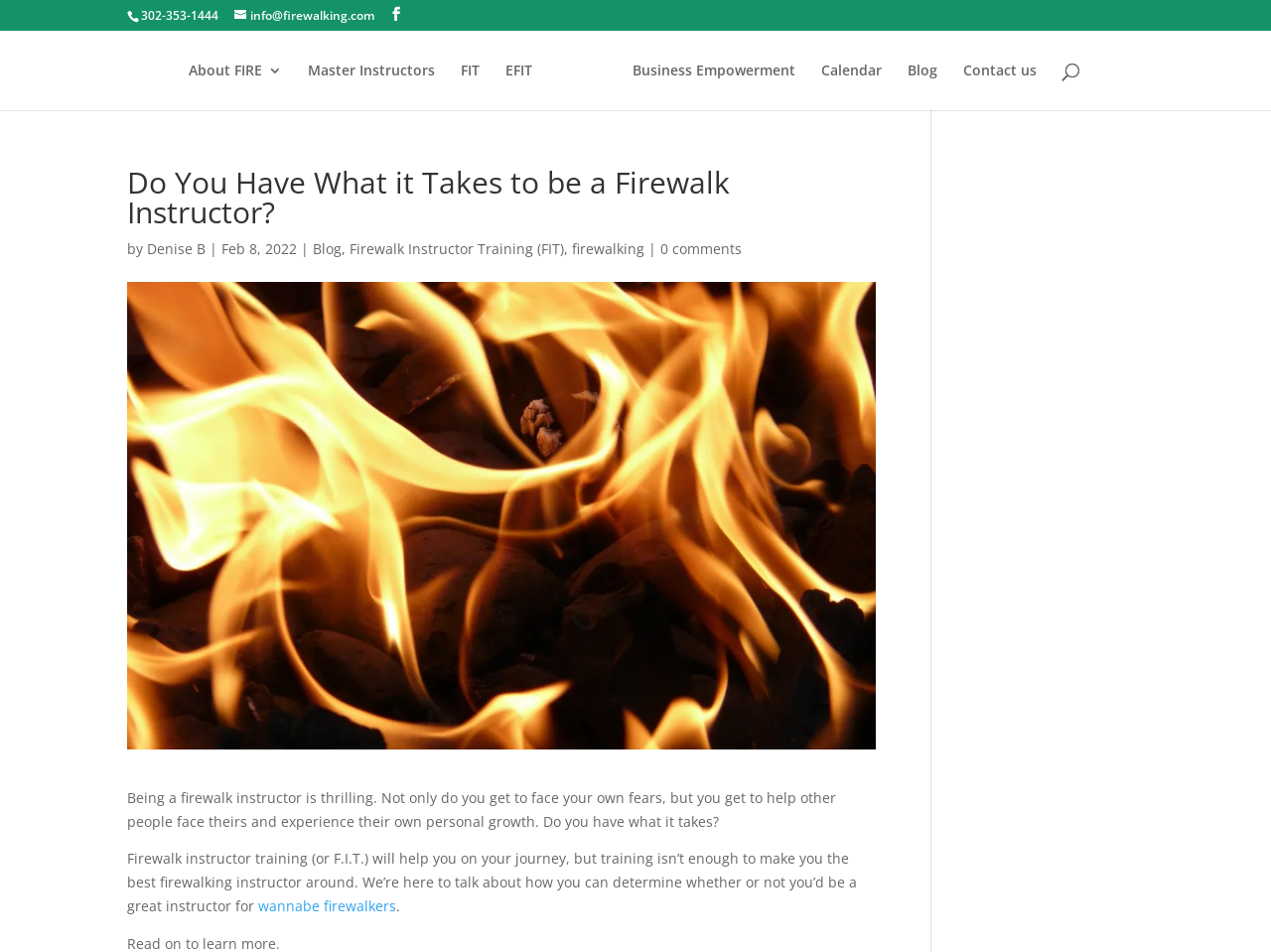Provide your answer in a single word or phrase: 
What is the date of the blog post?

Feb 8, 2022